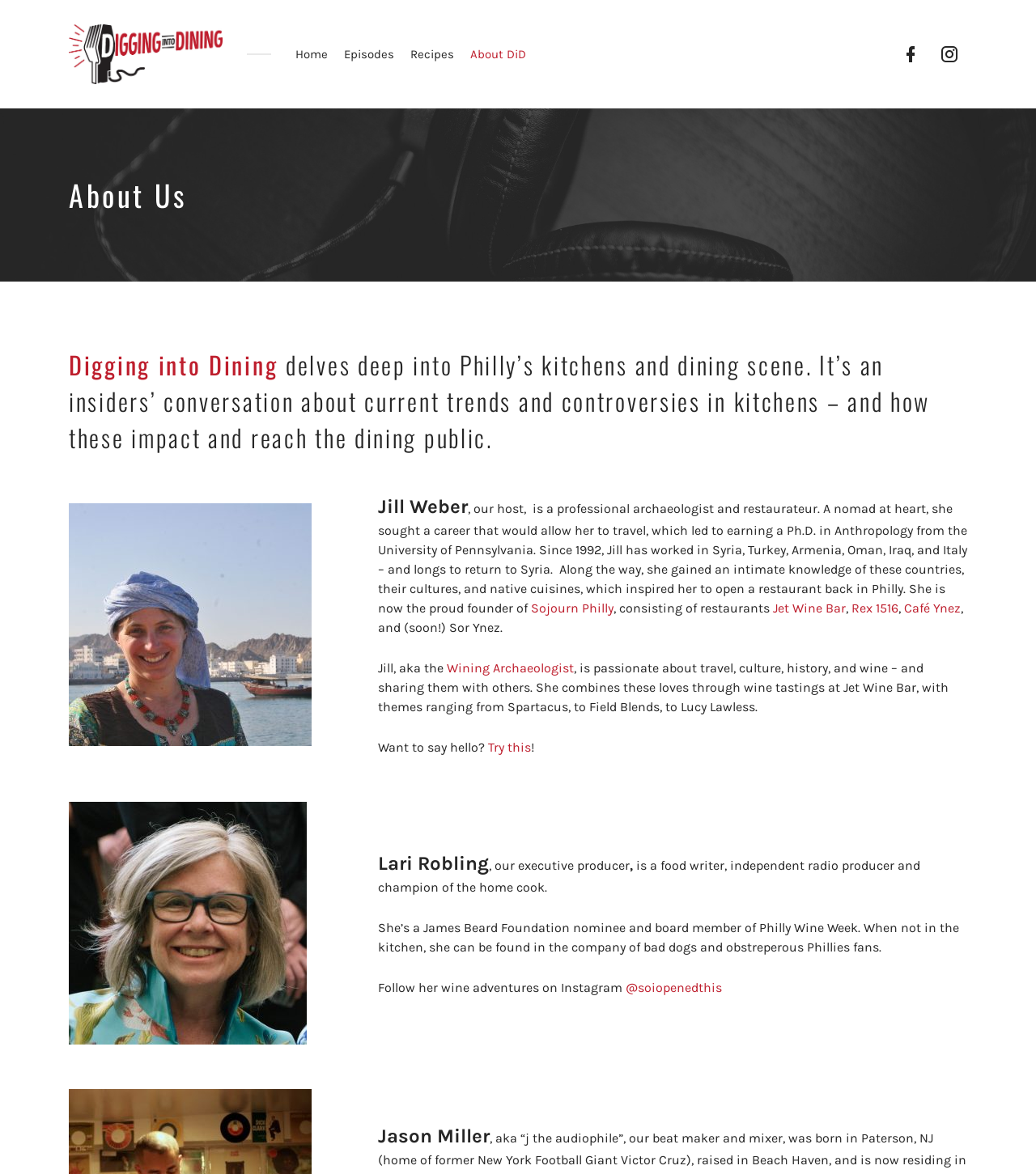What is the name of the Instagram account of Lari Robling?
Refer to the image and offer an in-depth and detailed answer to the question.

I found the answer by looking at the section 'About Us' where it mentions 'Follow her wine adventures on Instagram @soiopenedthis'.